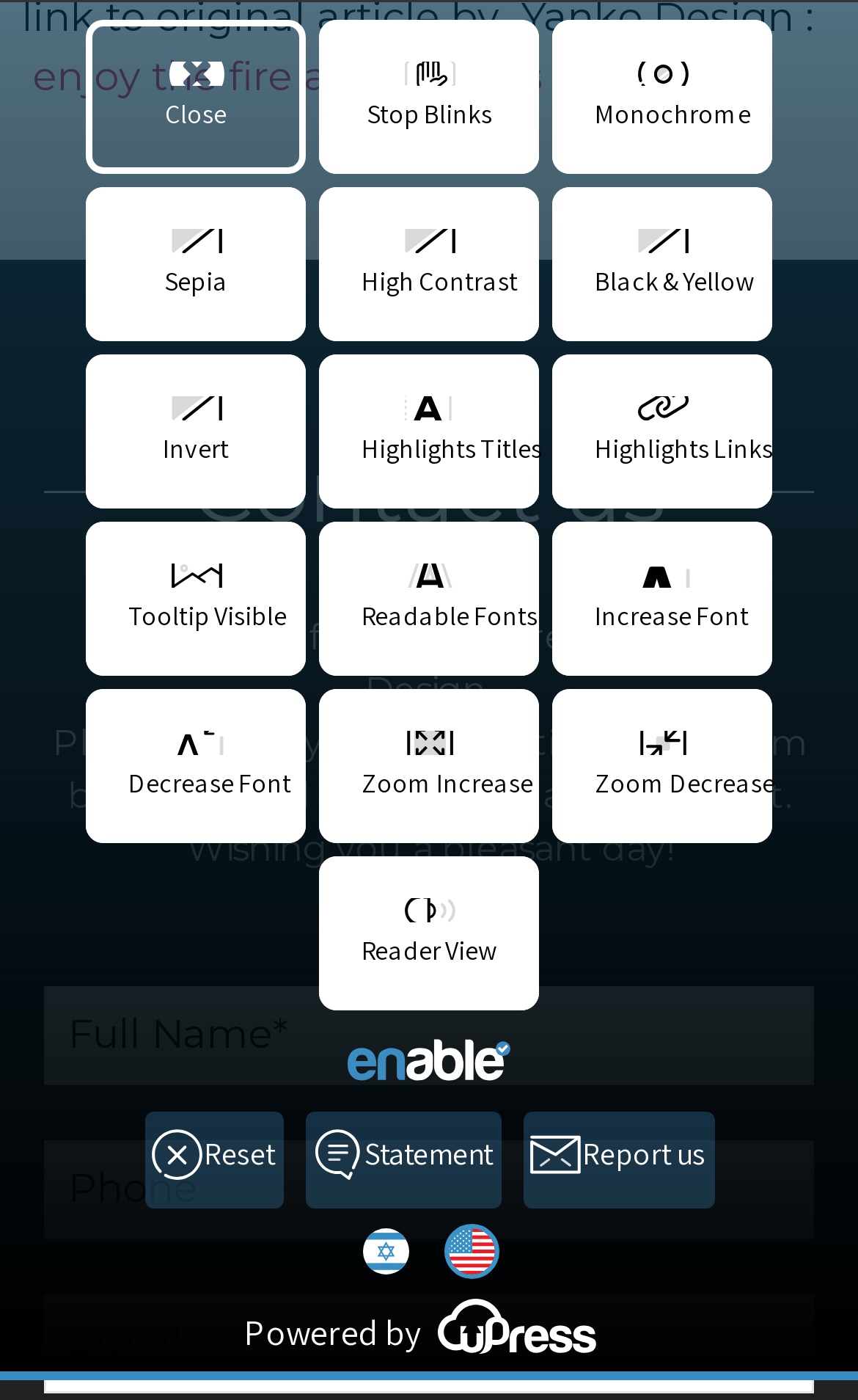Provide a short answer using a single word or phrase for the following question: 
How many buttons are in the 'Toggle Enable' toolbar?

13